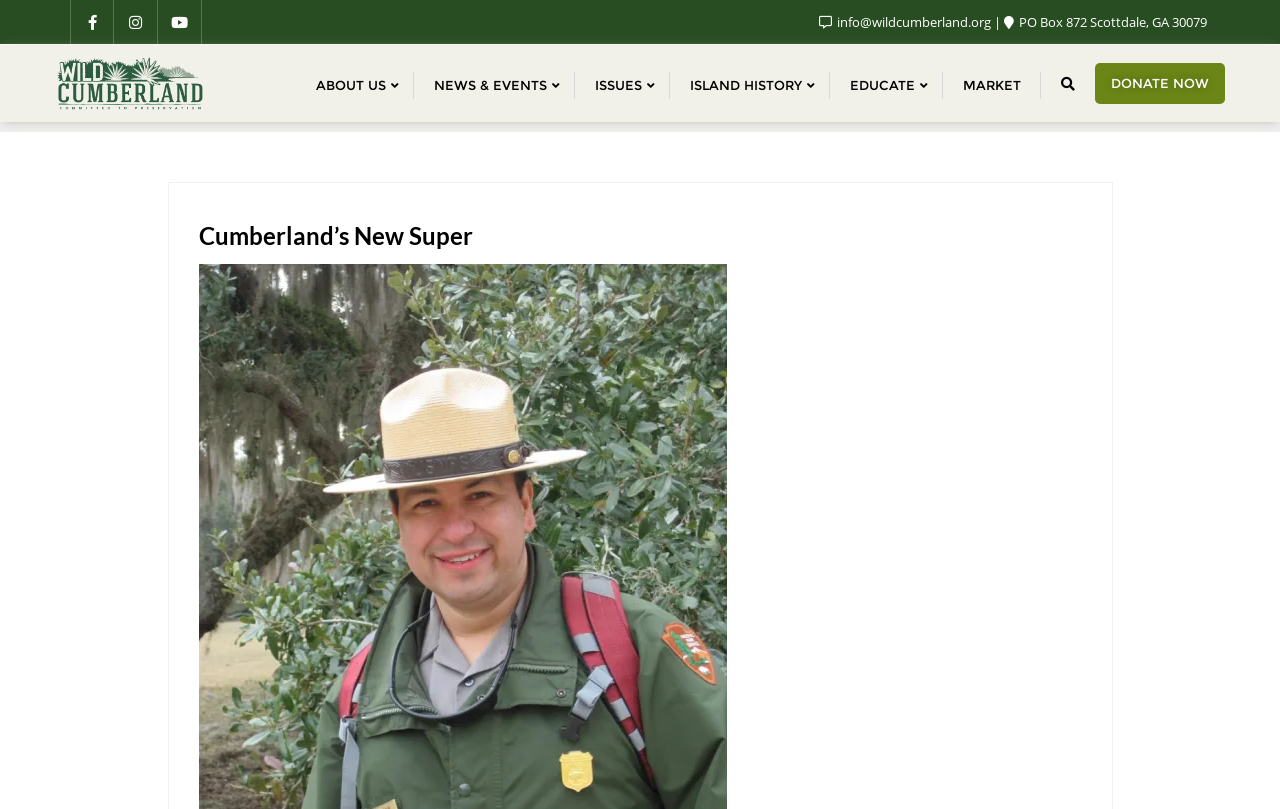Give a detailed account of the webpage.

The webpage is about Wild Cumberland, with a focus on Cumberland Island's new superintendent, Gary Ingram. At the top left, there is a logo image with a link to the homepage. Below the logo, there are several navigation links, including "ABOUT US", "NEWS & EVENTS", "ISSUES", "ISLAND HISTORY", "EDUCATE", and "MARKET", all of which are positioned horizontally across the top of the page.

To the right of the navigation links, there is a contact information section, which includes an email address "info@wildcumberland.org" and a physical address "PO Box 872 Scottdale, GA 30079". 

The main content of the page is a heading that reads "Cumberland’s New Super", which is centered near the top of the page. Below the heading, there is a link to an article about Gary Ingram, who was named superintendent of Cumberland Island last month. The article is likely about his background and experience, including his previous role as superintendent of the Jimmy Carter National Historic Site.

At the bottom right of the page, there are two links: a Facebook link and a "DONATE NOW" button.